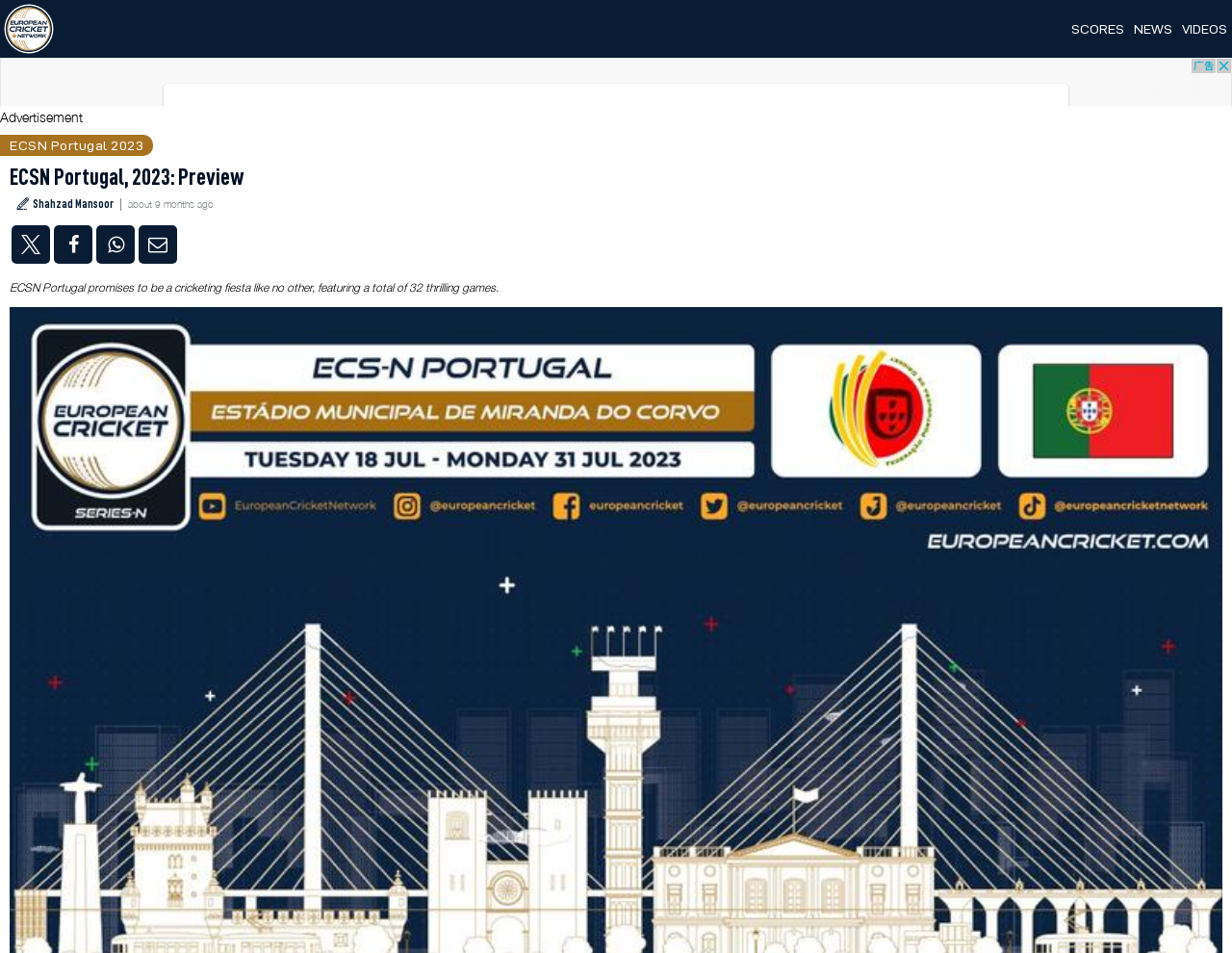Extract the text of the main heading from the webpage.

European Cricket Network